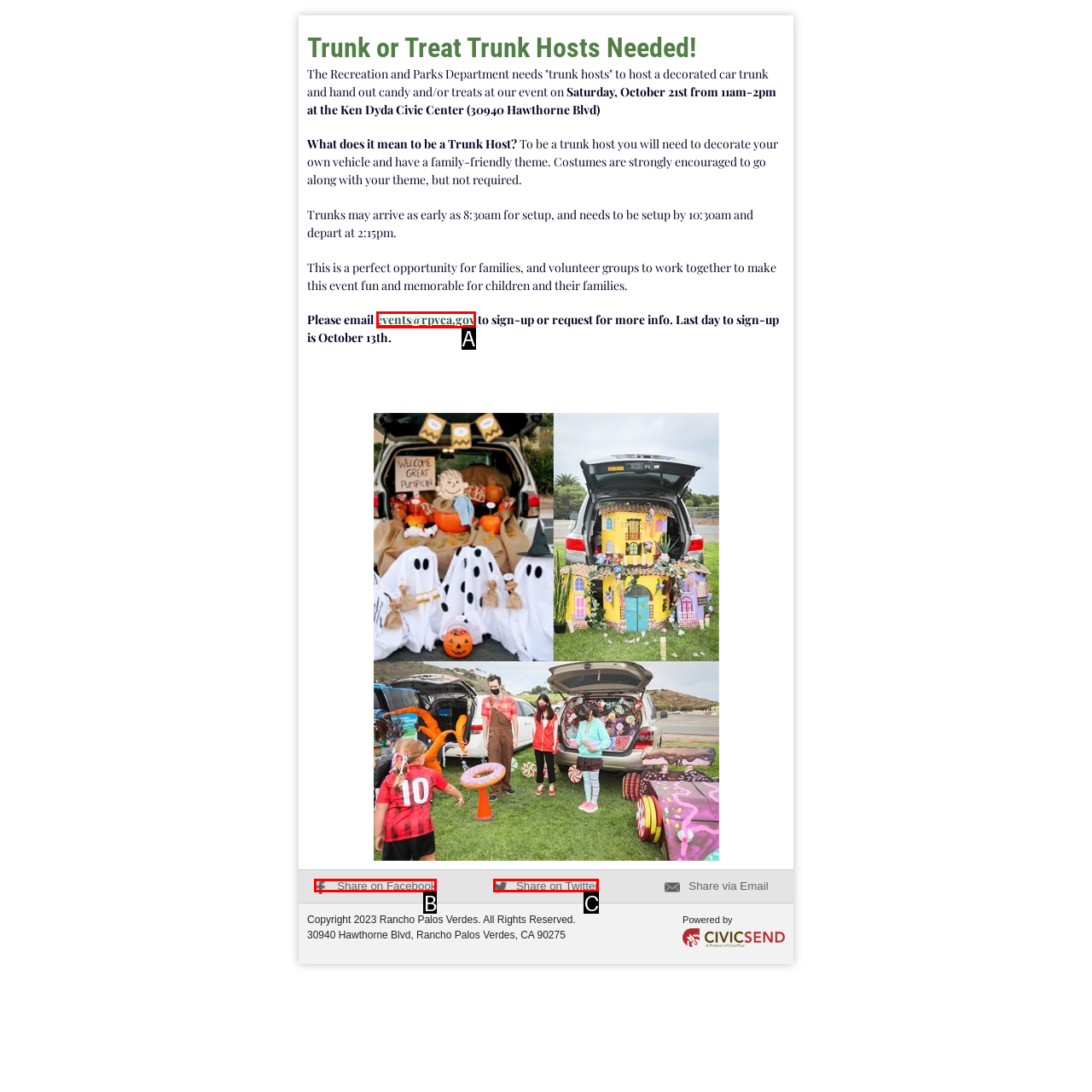Based on the element described as: events@rpvca.gov
Find and respond with the letter of the correct UI element.

A